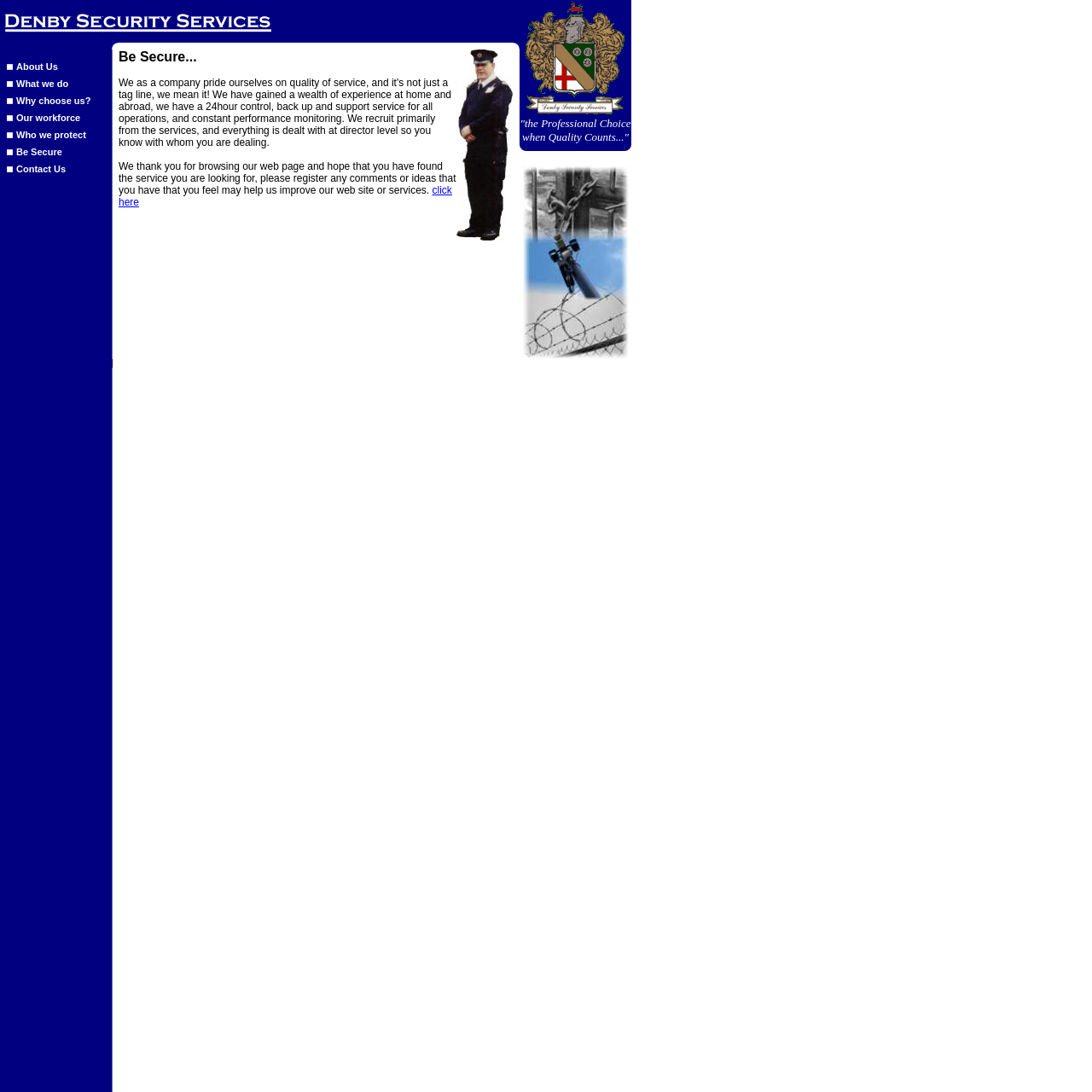Locate the bounding box coordinates of the element that needs to be clicked to carry out the instruction: "Click Be Secure". The coordinates should be given as four float numbers ranging from 0 to 1, i.e., [left, top, right, bottom].

[0.015, 0.134, 0.057, 0.144]